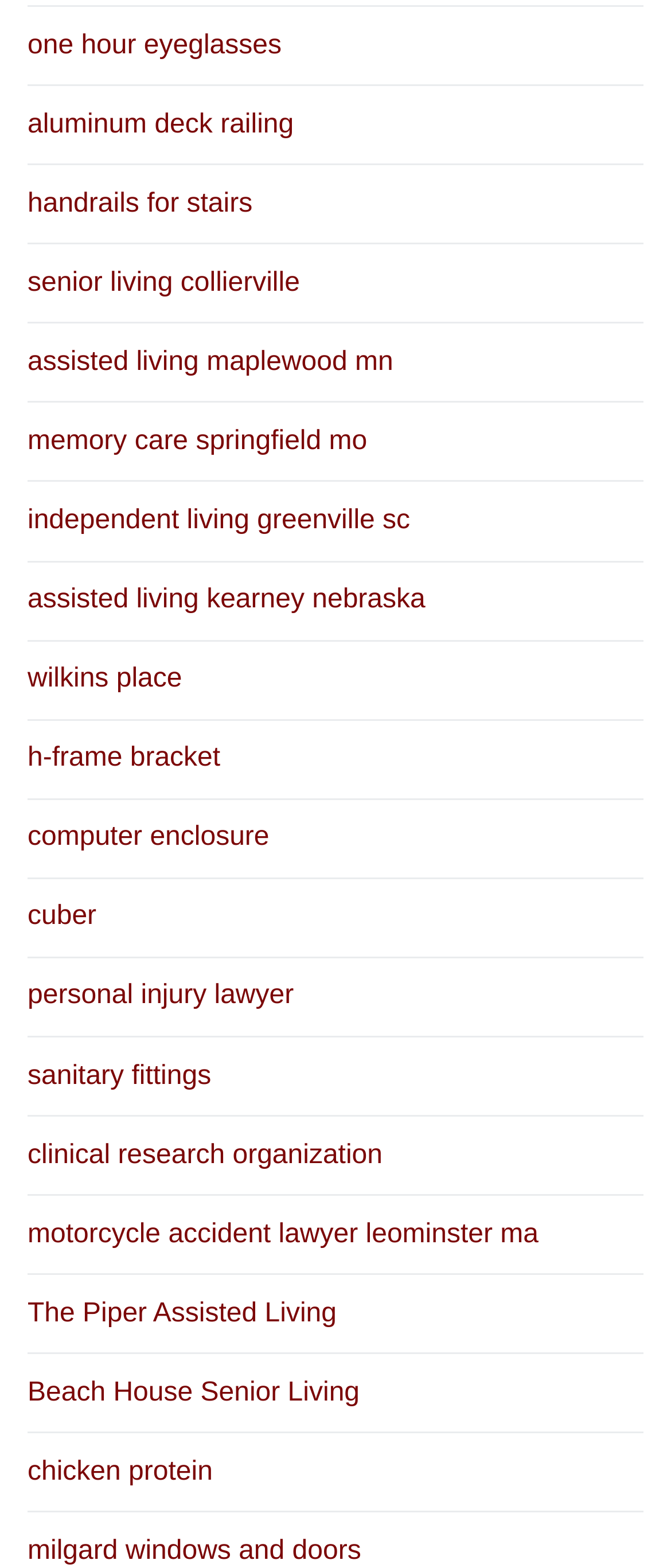Is there a link about computer hardware?
Provide a thorough and detailed answer to the question.

I found a link with the text 'computer enclosure', which suggests that this webpage has content related to computer hardware.